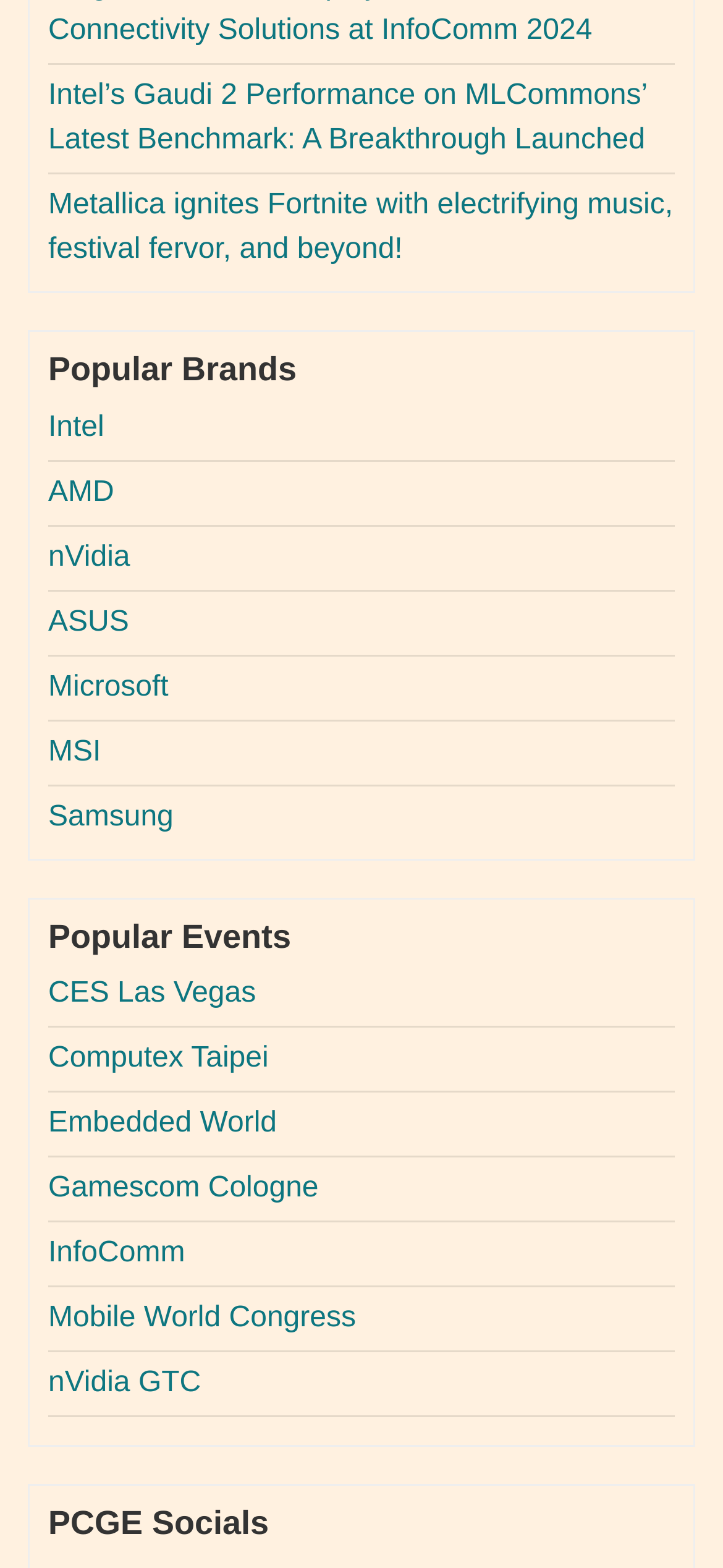What is the category of the links below 'Popular Brands'?
Carefully analyze the image and provide a thorough answer to the question.

The links below 'Popular Brands' include Intel, AMD, nVidia, ASUS, Microsoft, MSI, and Samsung, which are all computer hardware companies.